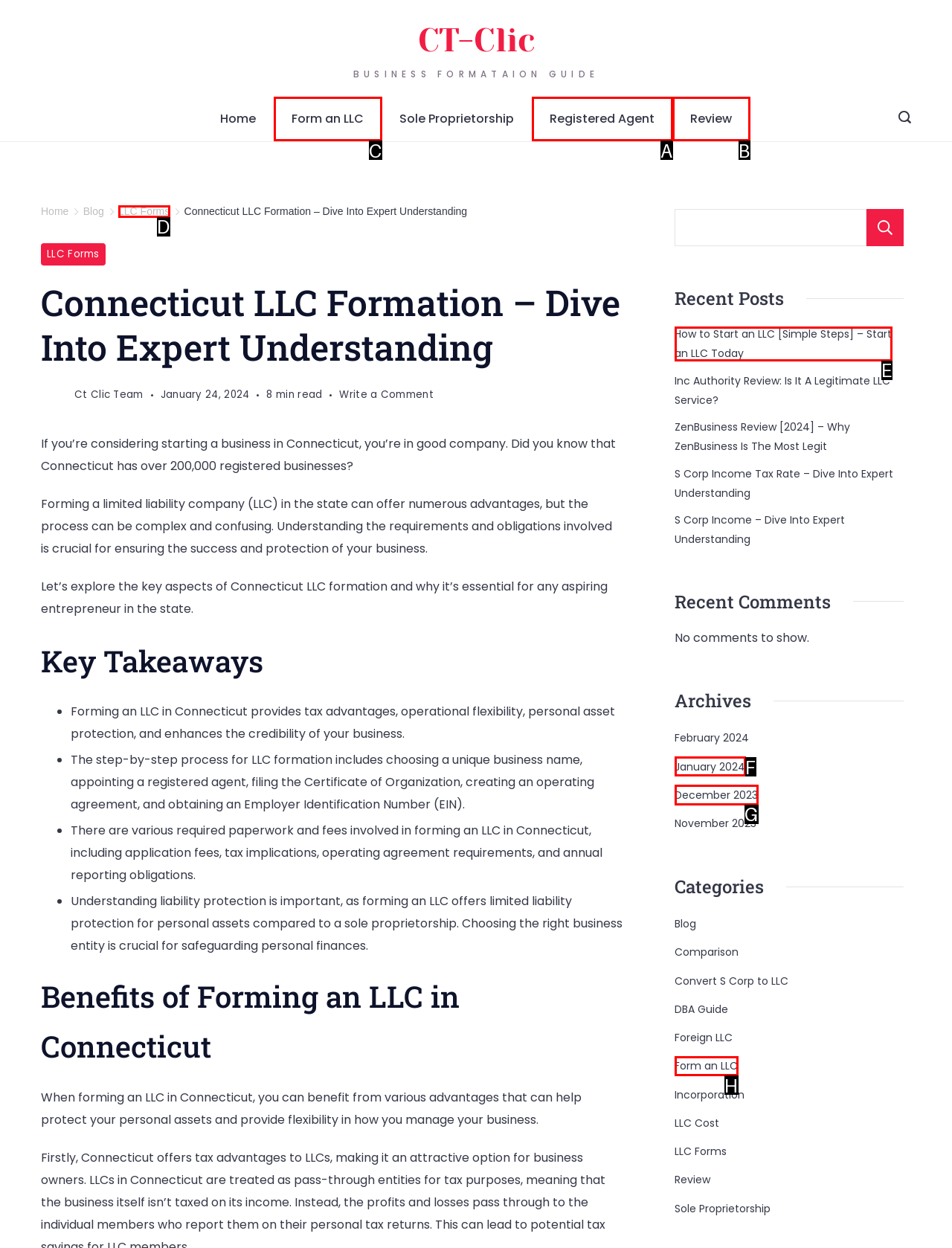Point out which HTML element you should click to fulfill the task: Click the 'Form an LLC' link.
Provide the option's letter from the given choices.

C